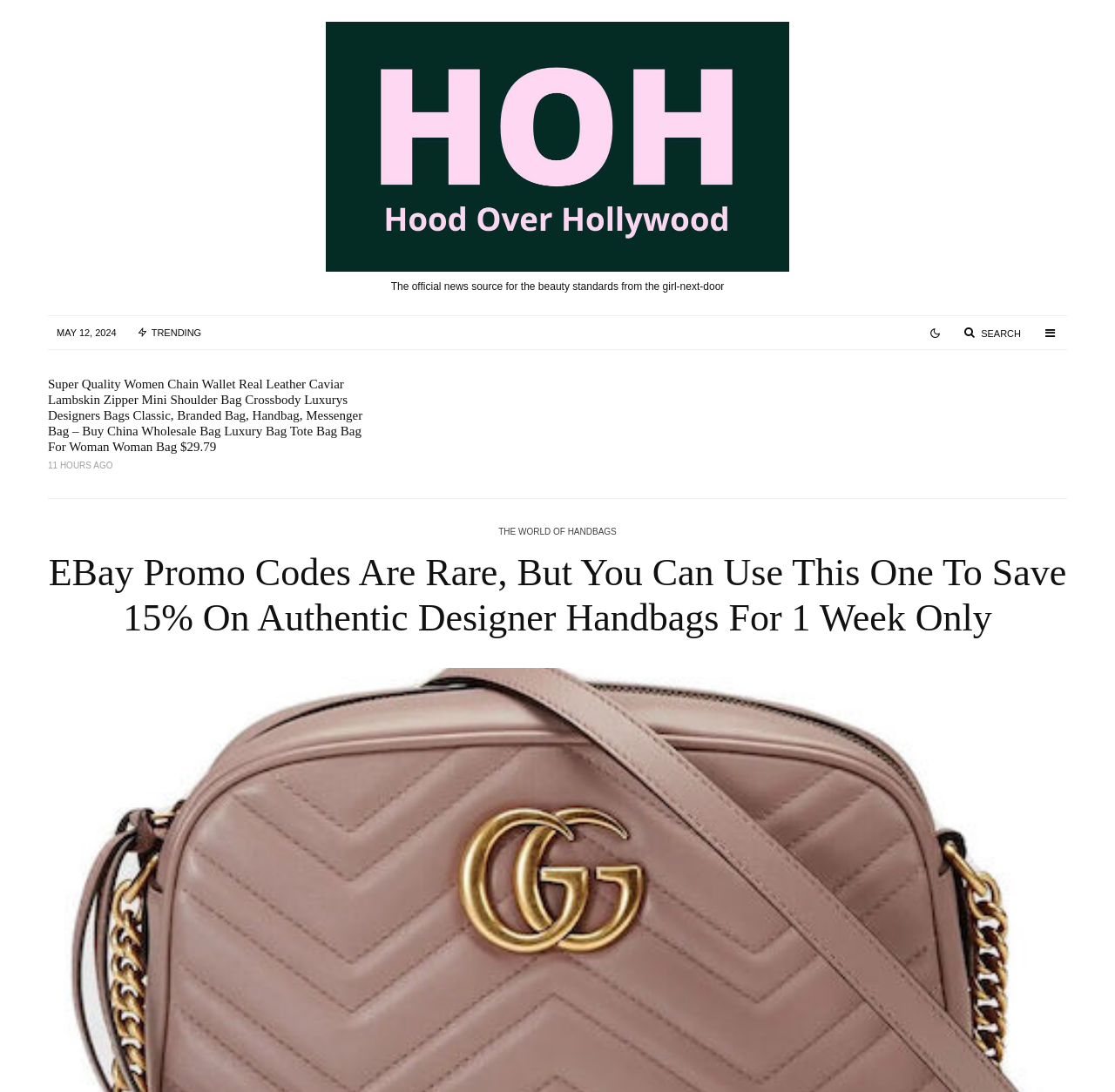Explain the webpage in detail.

This webpage appears to be an article about eBay promo codes for authentic designer handbags. At the top, there is a link to "The official news source for the beauty standards from the girl-next-door" and a date "MAY 12, 2024" displayed. Below the date, there are several icons, including a trending icon, a search icon, and a bell icon.

The main content of the webpage is divided into three sections, each containing an article about a specific handbag product. The first article is about a "Super Quality Women Chain Wallet Real Leather Caviar Lambskin Zipper Mini Shoulder Bag" and displays a price of $29.79. The article is timestamped as "11 HOURS AGO". 

The second article is about a "Classic Design Bag Backpack Men And Womens5a Designer Backpack Luxury Shoulder Bag Schoolbag Tote Bag" and also displays a price. This article is timestamped as "1 DAY AGO". 

The third article is about a "Factory Direct High Quality China Wholesale Evening Bags Designer Shoulder Bag Leather Handbag Luxury Letter Cross Body Bags" and also displays a price of $29.79. This article is also timestamped as "1 DAY AGO".

Below these articles, there is a link to "THE WORLD OF HANDBAGS". The main title of the webpage, "EBay Promo Codes Are Rare, But You Can Use This One To Save 15% On Authentic Designer Handbags For 1 Week Only", is displayed prominently at the bottom of the page.